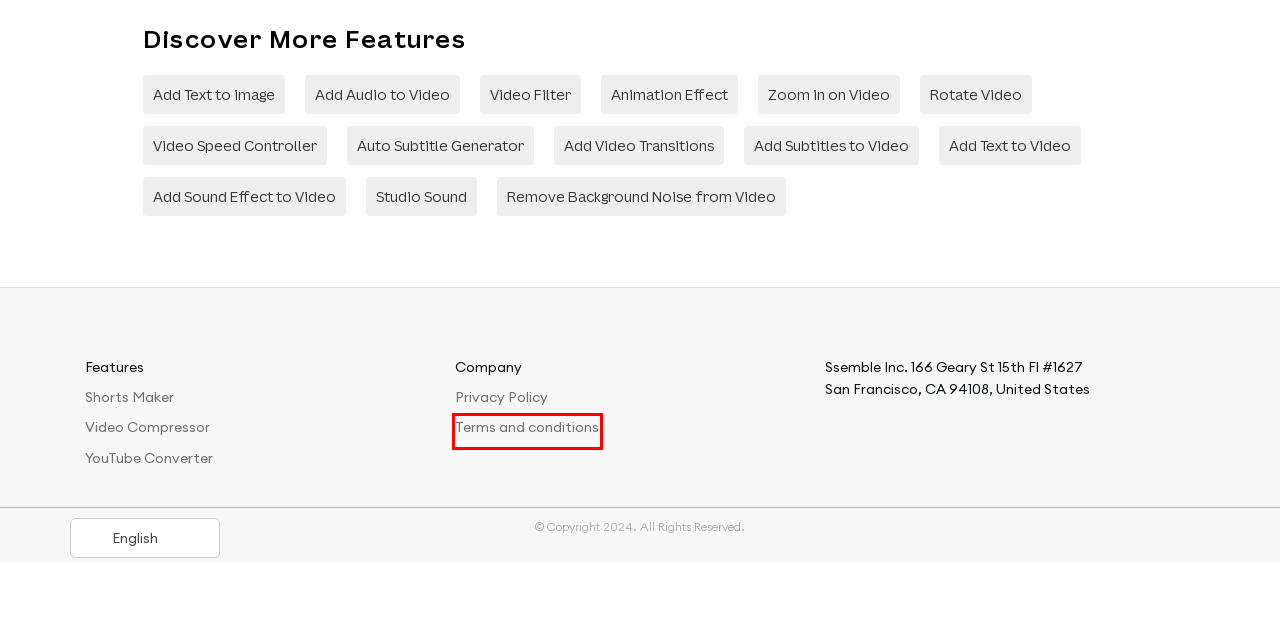Look at the screenshot of a webpage that includes a red bounding box around a UI element. Select the most appropriate webpage description that matches the page seen after clicking the highlighted element. Here are the candidates:
A. Add Text To Video - #1 Free Online Tool - Ssemble
B. Privacy Policy | Ssemble
C. Add Text To Image - #1 Free Online Tool - Ssemble
D. Terms And Conditions | Ssemble
E. Add Audio To Video - #1 Free Online Tool - Ssemble
F. Animation Effect - #1 Free Online Tool - Ssemble
G. Zoom In On Video Easily For Free Online | Ssemble
H. Add Video Transitions - #1 Free Online Tool - Ssemble

D